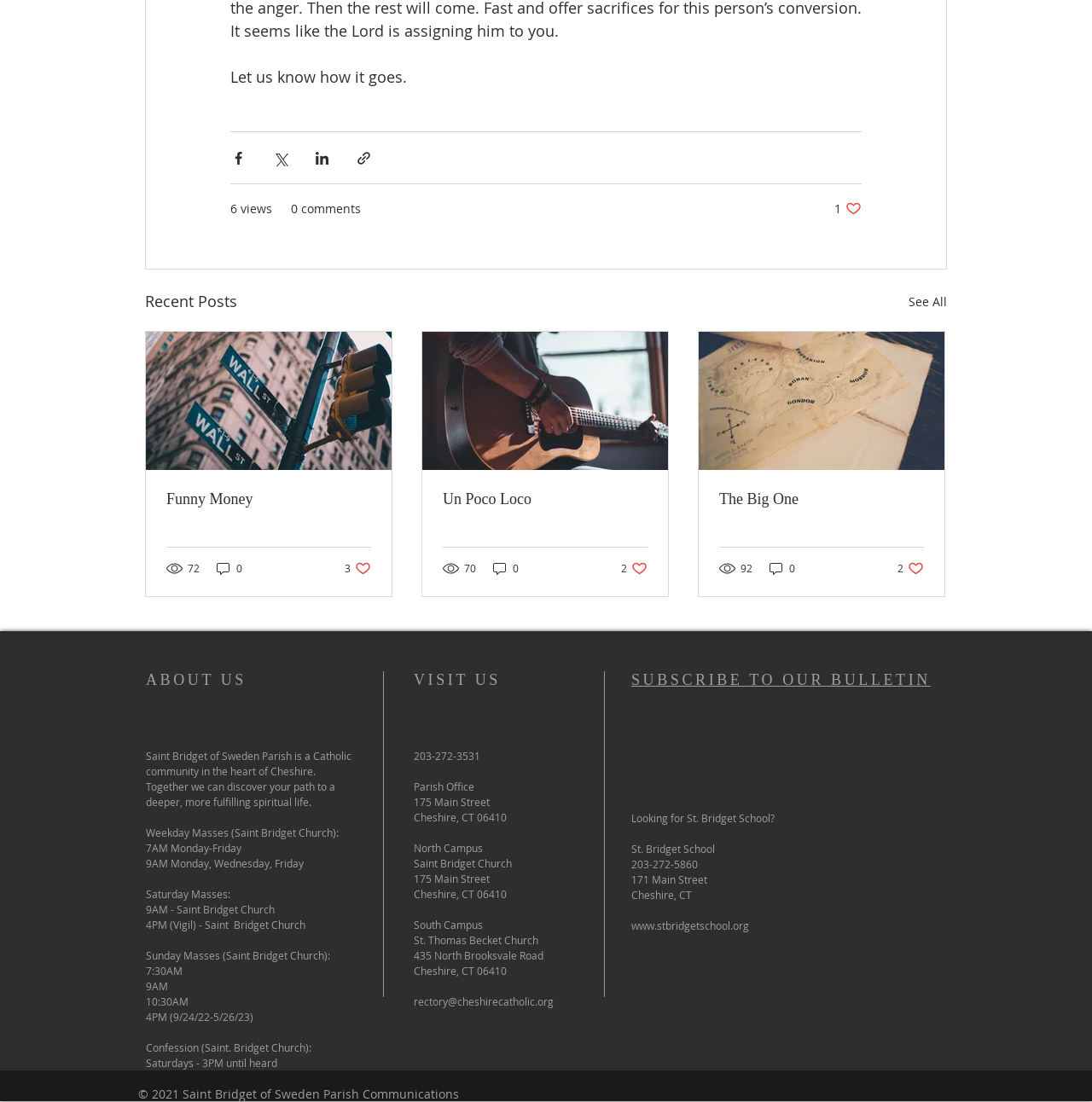Please predict the bounding box coordinates (top-left x, top-left y, bottom-right x, bottom-right y) for the UI element in the screenshot that fits the description: www.stbridgetschool.org

[0.578, 0.834, 0.686, 0.846]